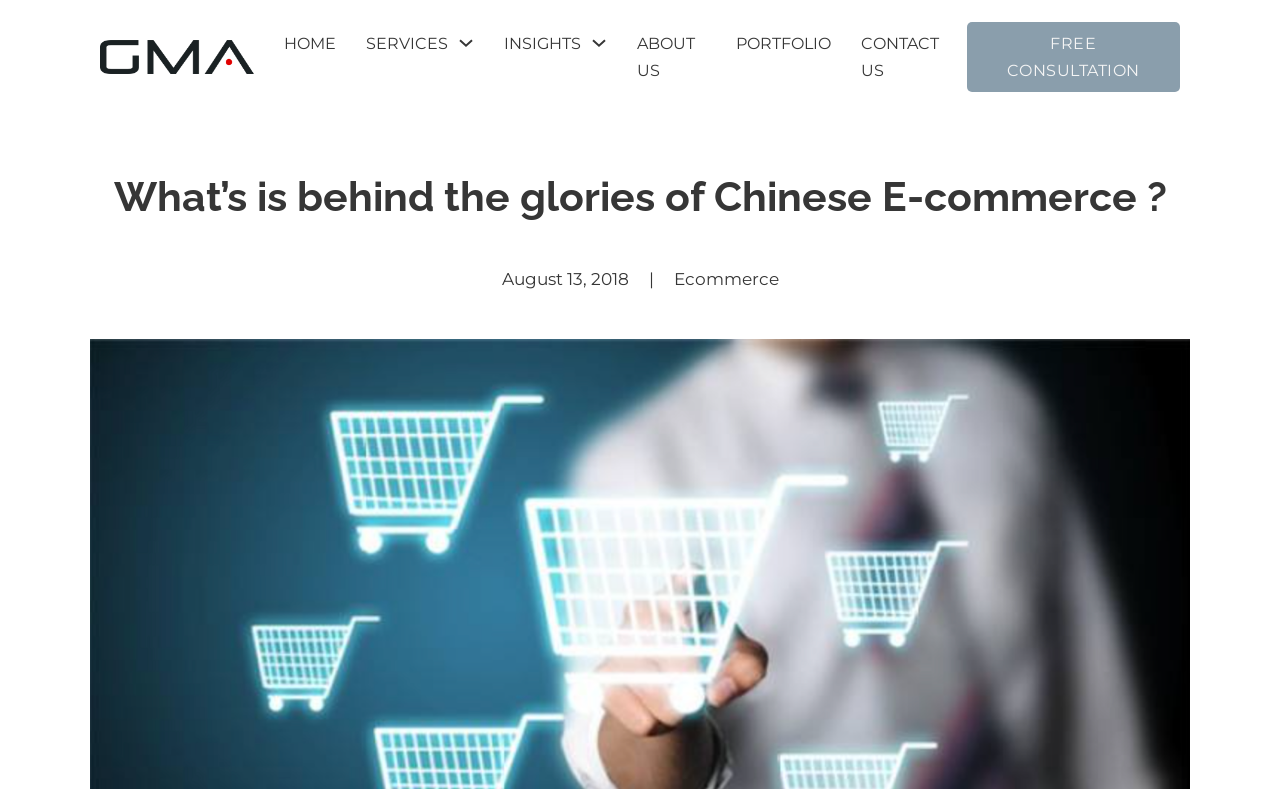What is the topmost link on the webpage?
By examining the image, provide a one-word or phrase answer.

Fashion China